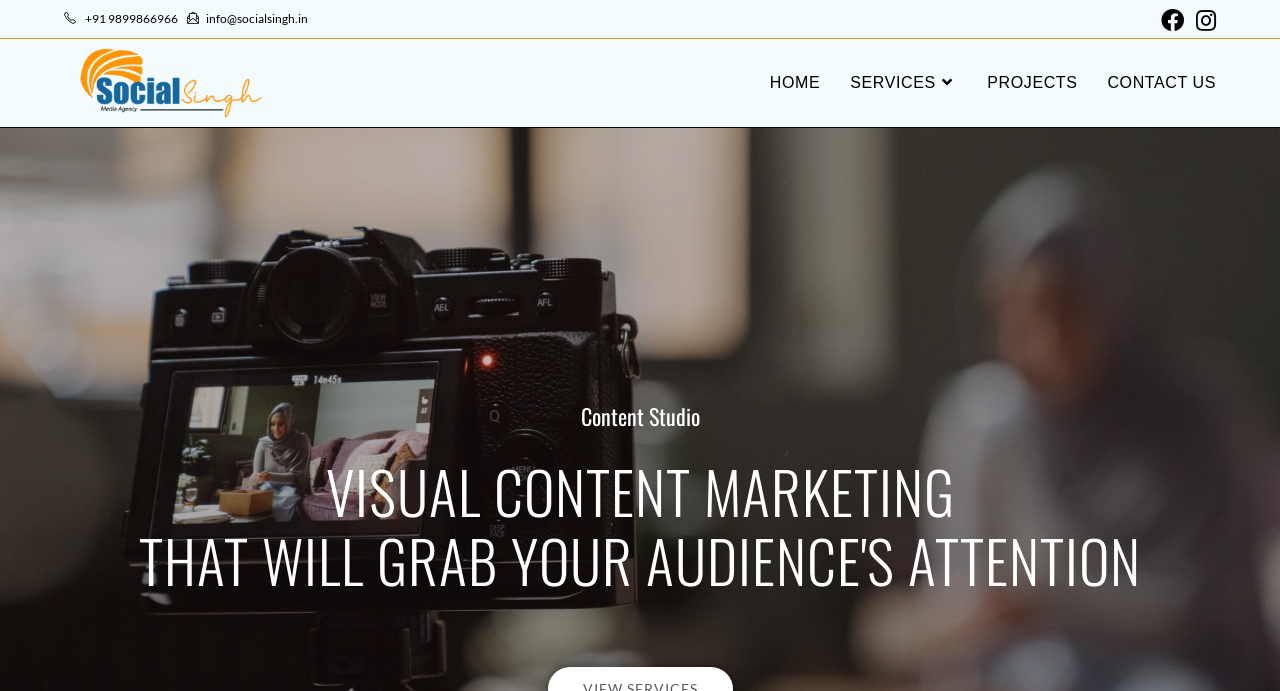Consider the image and give a detailed and elaborate answer to the question: 
What is the phone number on the top left?

I found the phone number by looking at the top left section of the webpage, where I saw a static text element with the phone number +91 9899866966.